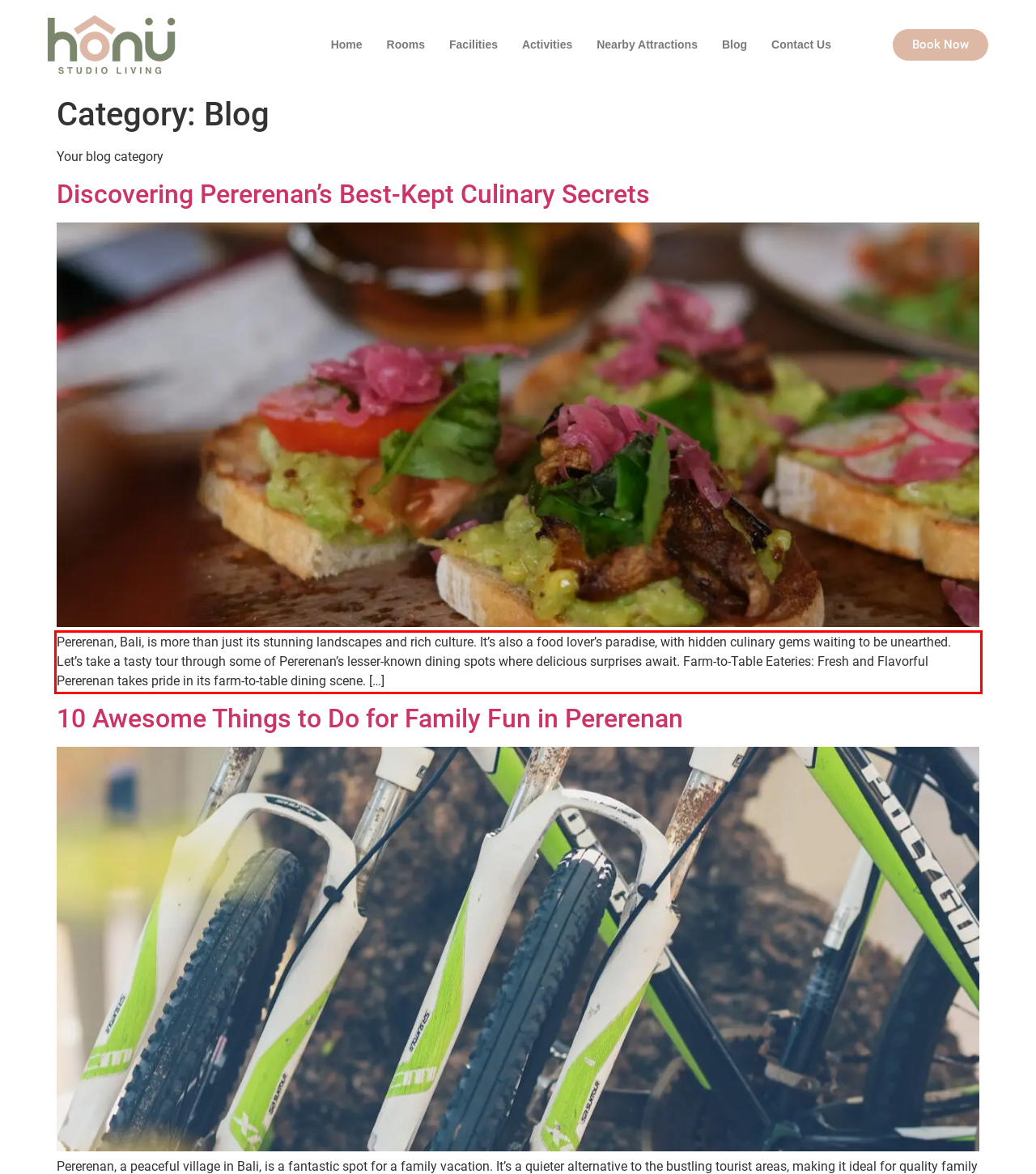Analyze the webpage screenshot and use OCR to recognize the text content in the red bounding box.

Pererenan, Bali, is more than just its stunning landscapes and rich culture. It’s also a food lover’s paradise, with hidden culinary gems waiting to be unearthed. Let’s take a tasty tour through some of Pererenan’s lesser-known dining spots where delicious surprises await. Farm-to-Table Eateries: Fresh and Flavorful Pererenan takes pride in its farm-to-table dining scene. […]